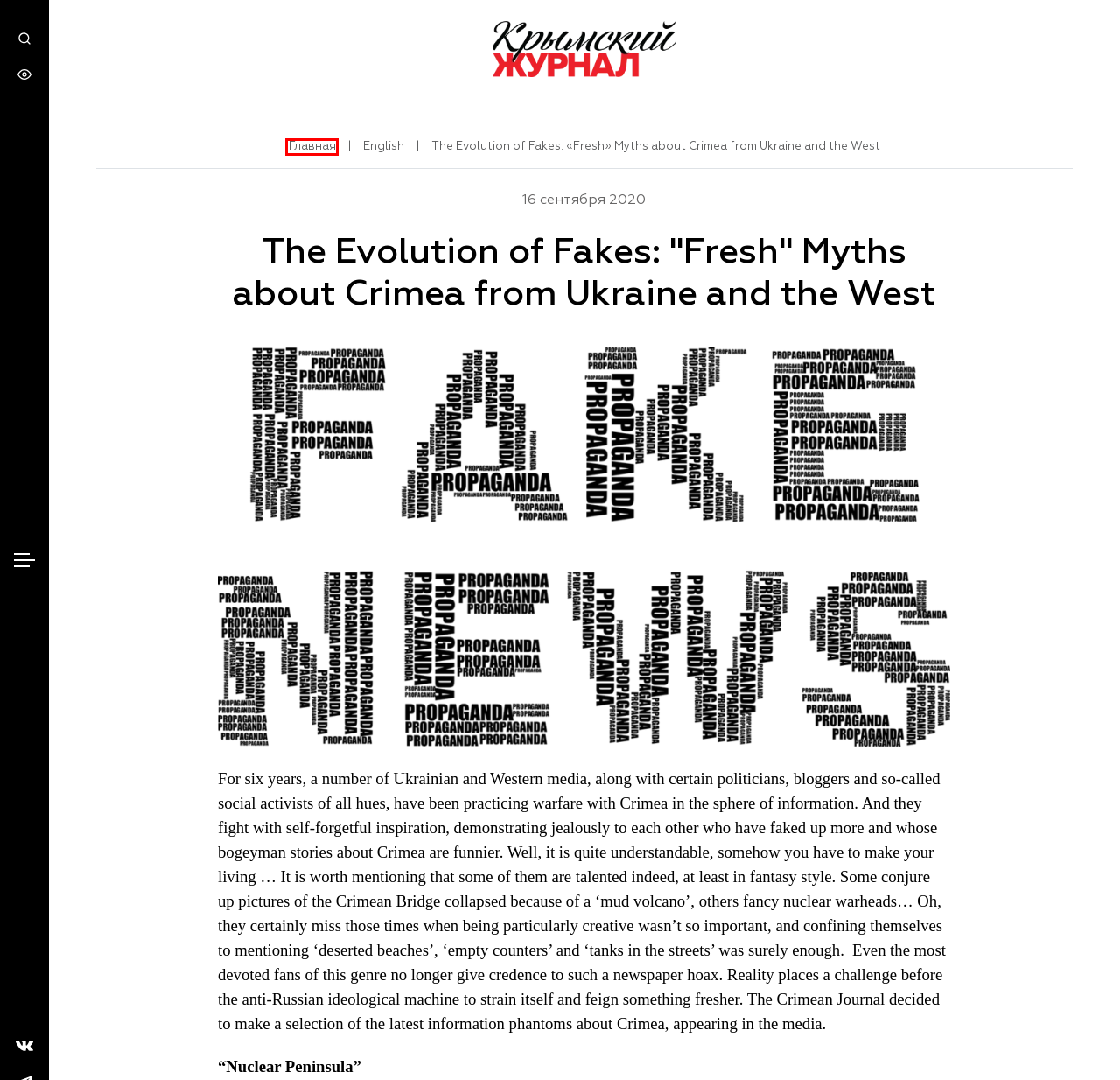Observe the webpage screenshot and focus on the red bounding box surrounding a UI element. Choose the most appropriate webpage description that corresponds to the new webpage after clicking the element in the bounding box. Here are the candidates:
A. Новости - Крымский Журнал – главный навигатор по Крыму!
B. Еда - Крымский Журнал – главный навигатор по Крыму!
C. Crimea as a Mecca for birdwatchers - Крымский Журнал – главный навигатор по Крыму!
D. Персоны - Крымский Журнал – главный навигатор по Крыму!
E. Главная страница - Крымский Журнал – главный навигатор по Крыму!
F. English - Крымский Журнал – главный навигатор по Крыму!
G. Контакты - Крымский Журнал – главный навигатор по Крыму!
H. Постеры - Крымский Журнал – главный навигатор по Крыму!

E